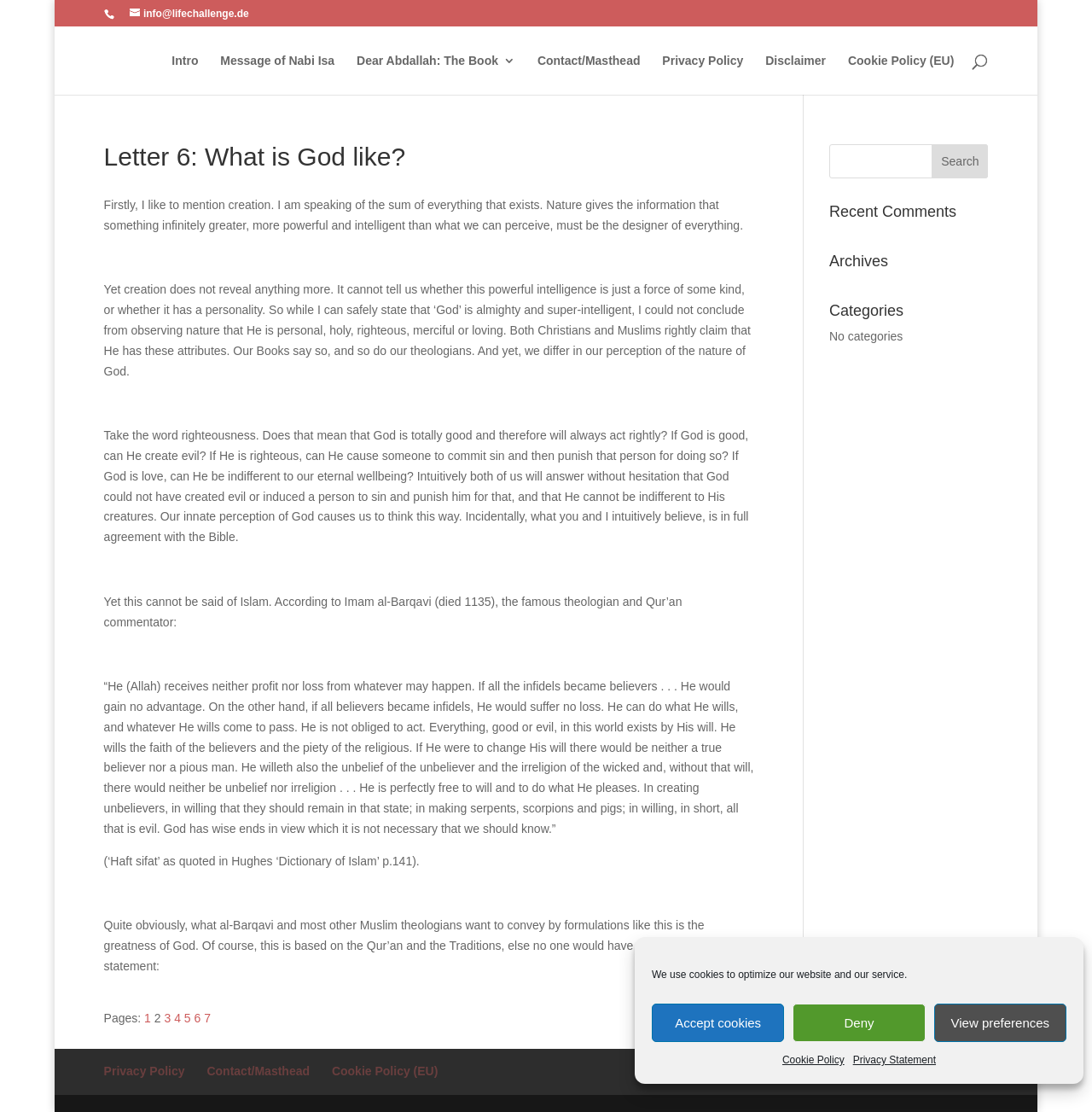Find the bounding box coordinates of the clickable element required to execute the following instruction: "Go to the intro page". Provide the coordinates as four float numbers between 0 and 1, i.e., [left, top, right, bottom].

[0.157, 0.049, 0.182, 0.085]